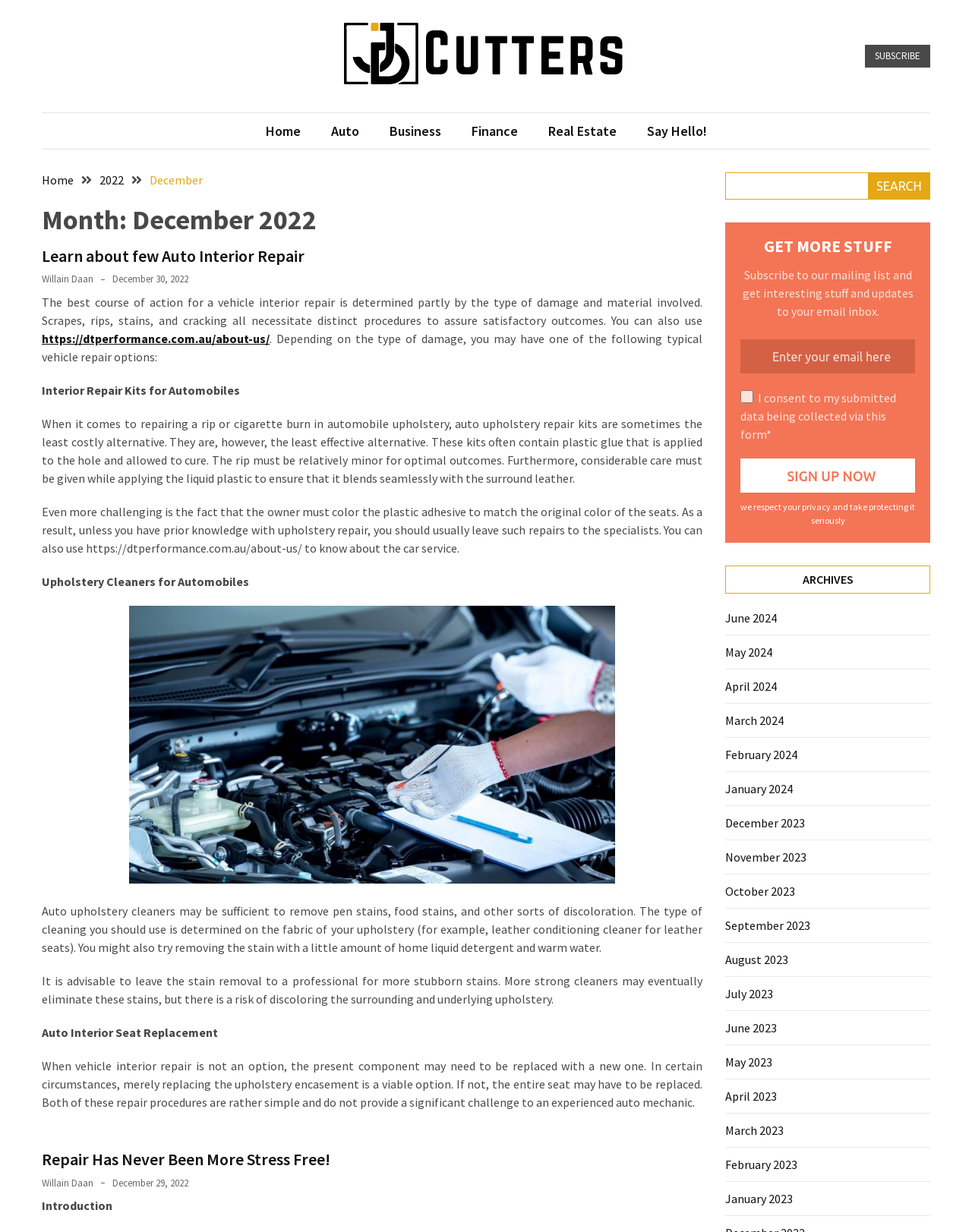What is the title of the section that contains the links to 'June 2024', 'May 2024', etc.?
Provide a short answer using one word or a brief phrase based on the image.

ARCHIVES